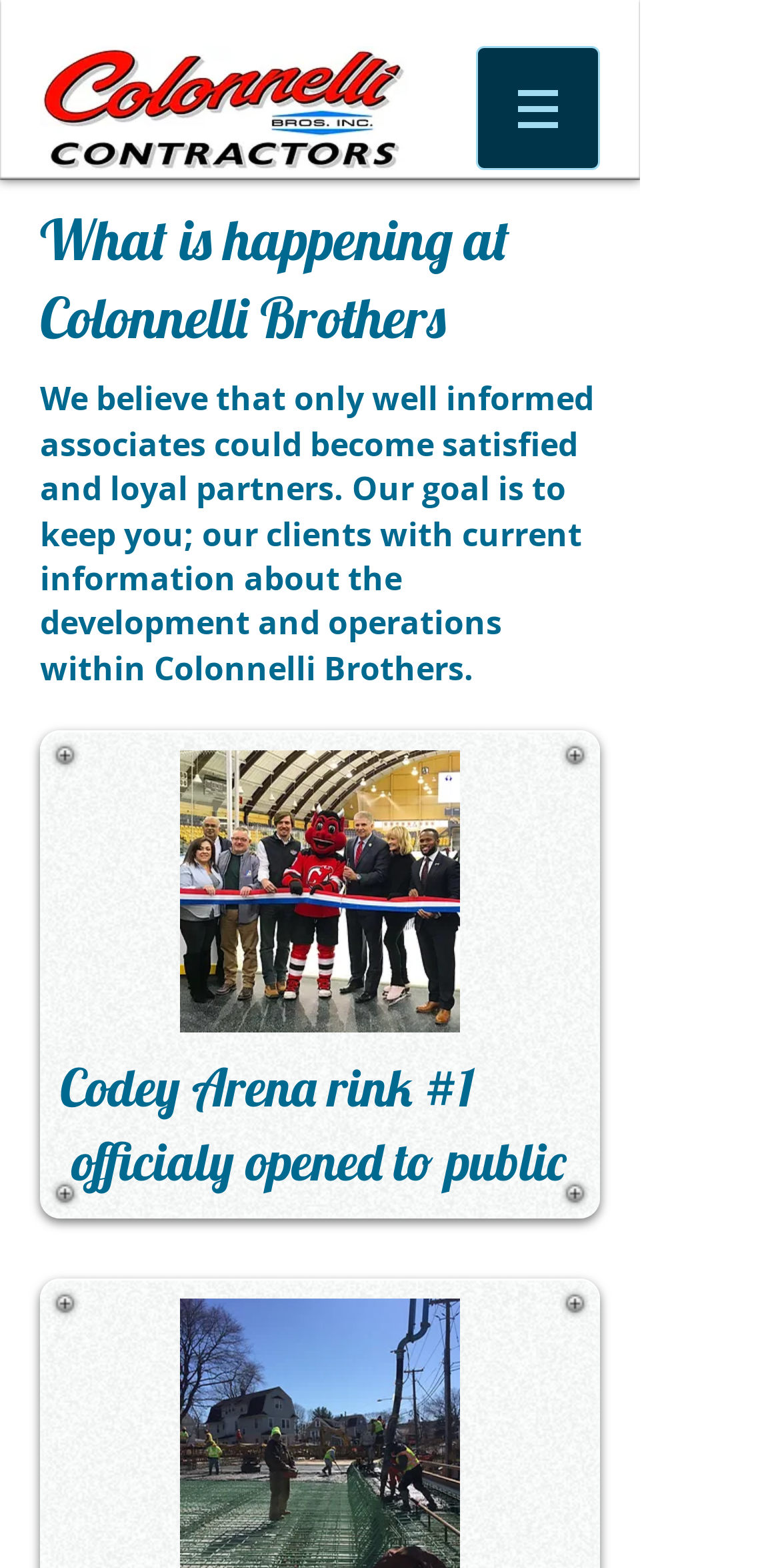Summarize the webpage comprehensively, mentioning all visible components.

The webpage is about News from Colonnelli Brothers, featuring their logo at the top left corner. Below the logo, there is a navigation menu labeled "Site" at the top center, which contains a button with a dropdown menu. To the right of the navigation menu, there is a small image.

The main content of the webpage is divided into two sections. The first section is located at the top center of the page, with a heading that reads "What is happening at Colonnelli Brothers". Below this heading, there are three paragraphs of text that describe the company's goal of keeping clients informed about their developments and operations.

The second section is located at the bottom center of the page, with two headings that read "Codey Arena rink #1" and "officially opened to public". These headings appear to be related to a news article or announcement about the opening of a rink.

There are a total of 2 images on the page, including the company logo and a small image within the navigation menu. The navigation menu and the two sections of content are arranged in a vertical layout, with the navigation menu at the top and the two sections of content below it.